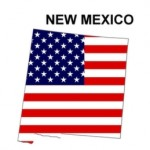What is the main subject matter of the graphic?
Please respond to the question with a detailed and thorough explanation.

The graphic aims to contextualize the information regarding dog bite incidents and related legal matters that are pertinent to New Mexico, which suggests that the main subject matter of the graphic is dog bites and their implications.